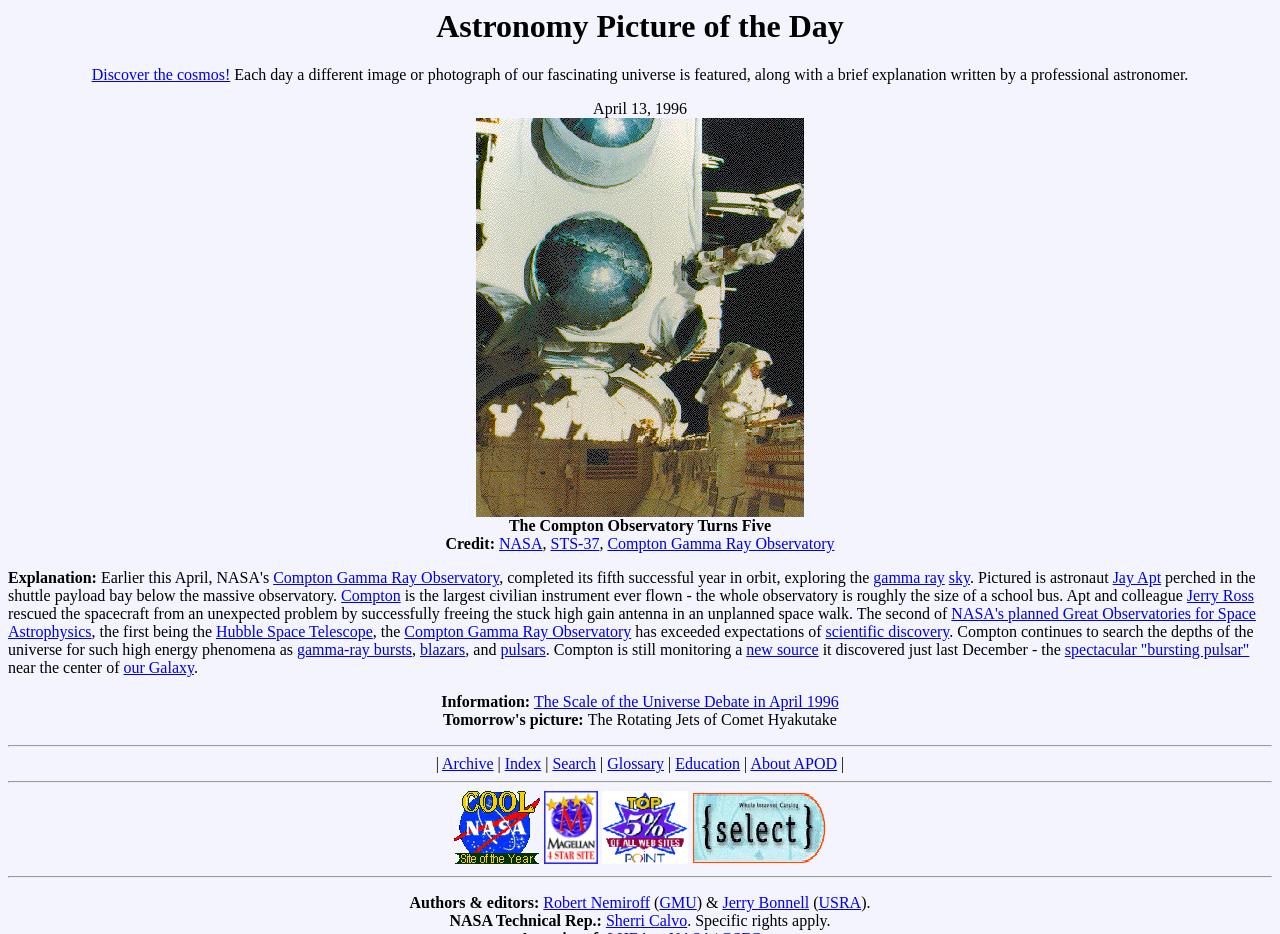Show the bounding box coordinates of the region that should be clicked to follow the instruction: "Search This Site."

None